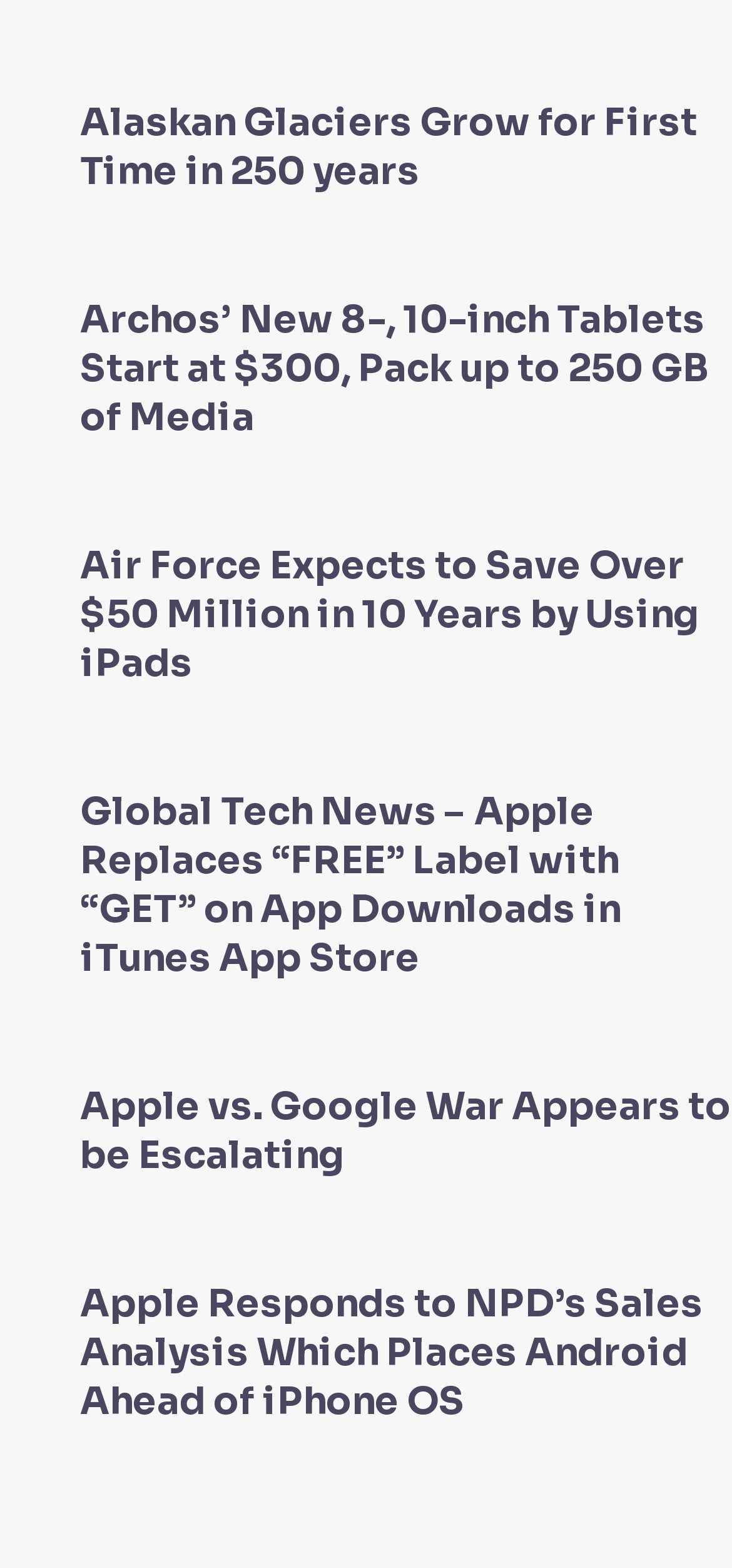What is the last article about?
Please look at the screenshot and answer using one word or phrase.

Android and iPhone OS